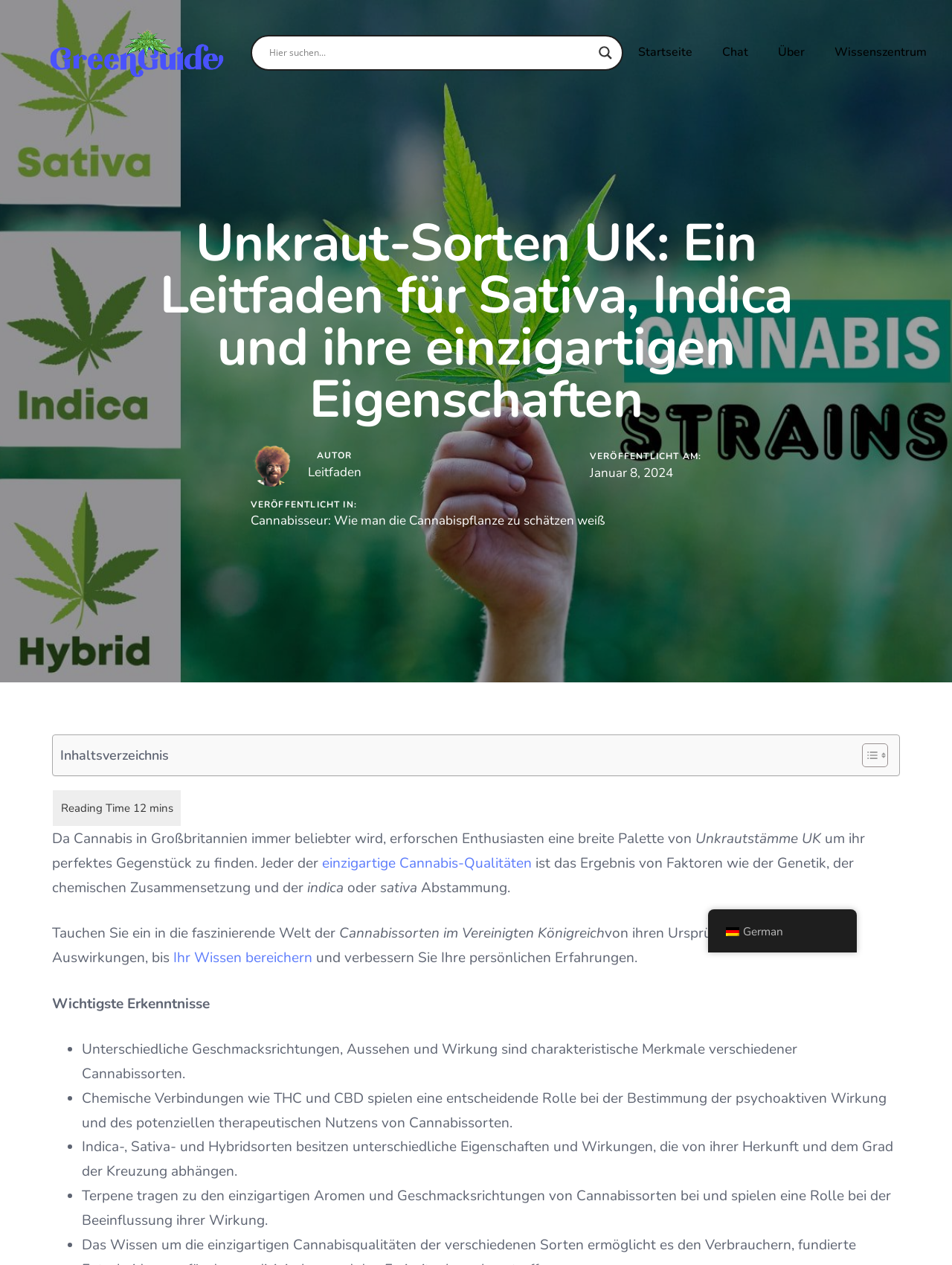Locate the bounding box of the UI element described by: "aria-label="Sucheingabe" name="phrase" placeholder="Hier suchen..."" in the given webpage screenshot.

[0.283, 0.033, 0.621, 0.05]